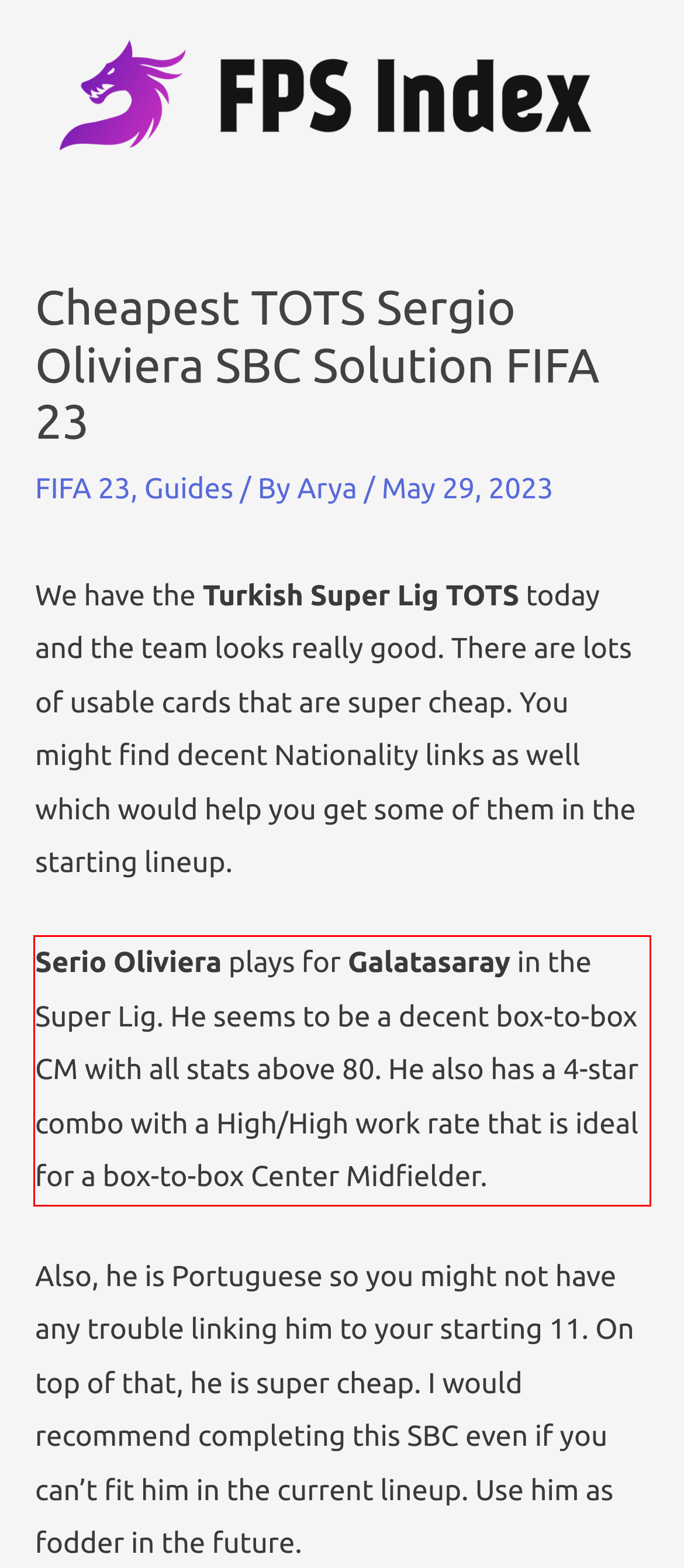You are looking at a screenshot of a webpage with a red rectangle bounding box. Use OCR to identify and extract the text content found inside this red bounding box.

Serio Oliviera plays for Galatasaray in the Super Lig. He seems to be a decent box-to-box CM with all stats above 80. He also has a 4-star combo with a High/High work rate that is ideal for a box-to-box Center Midfielder.